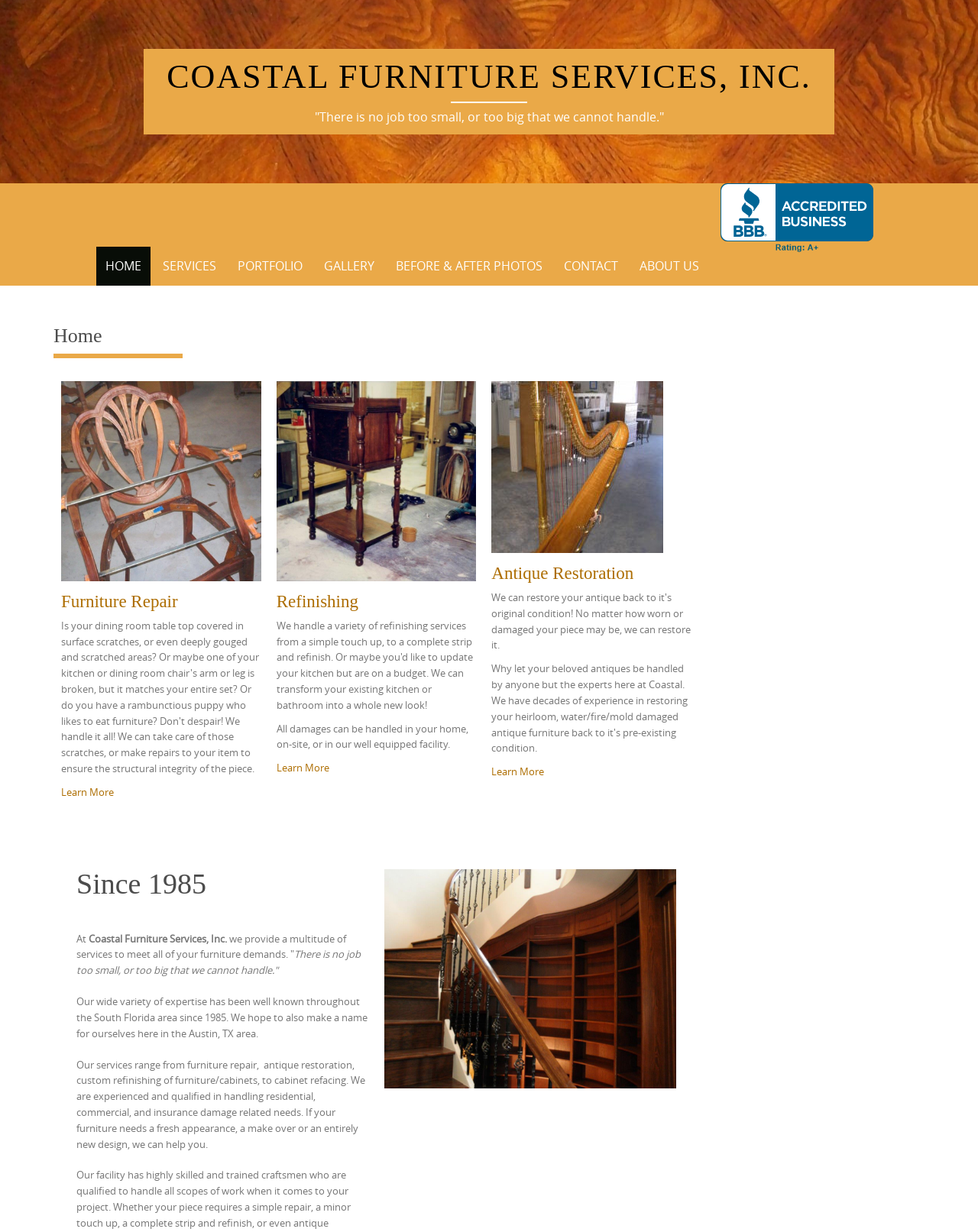Find the bounding box coordinates of the element to click in order to complete this instruction: "Click on Learn More". The bounding box coordinates must be four float numbers between 0 and 1, denoted as [left, top, right, bottom].

[0.062, 0.637, 0.267, 0.649]